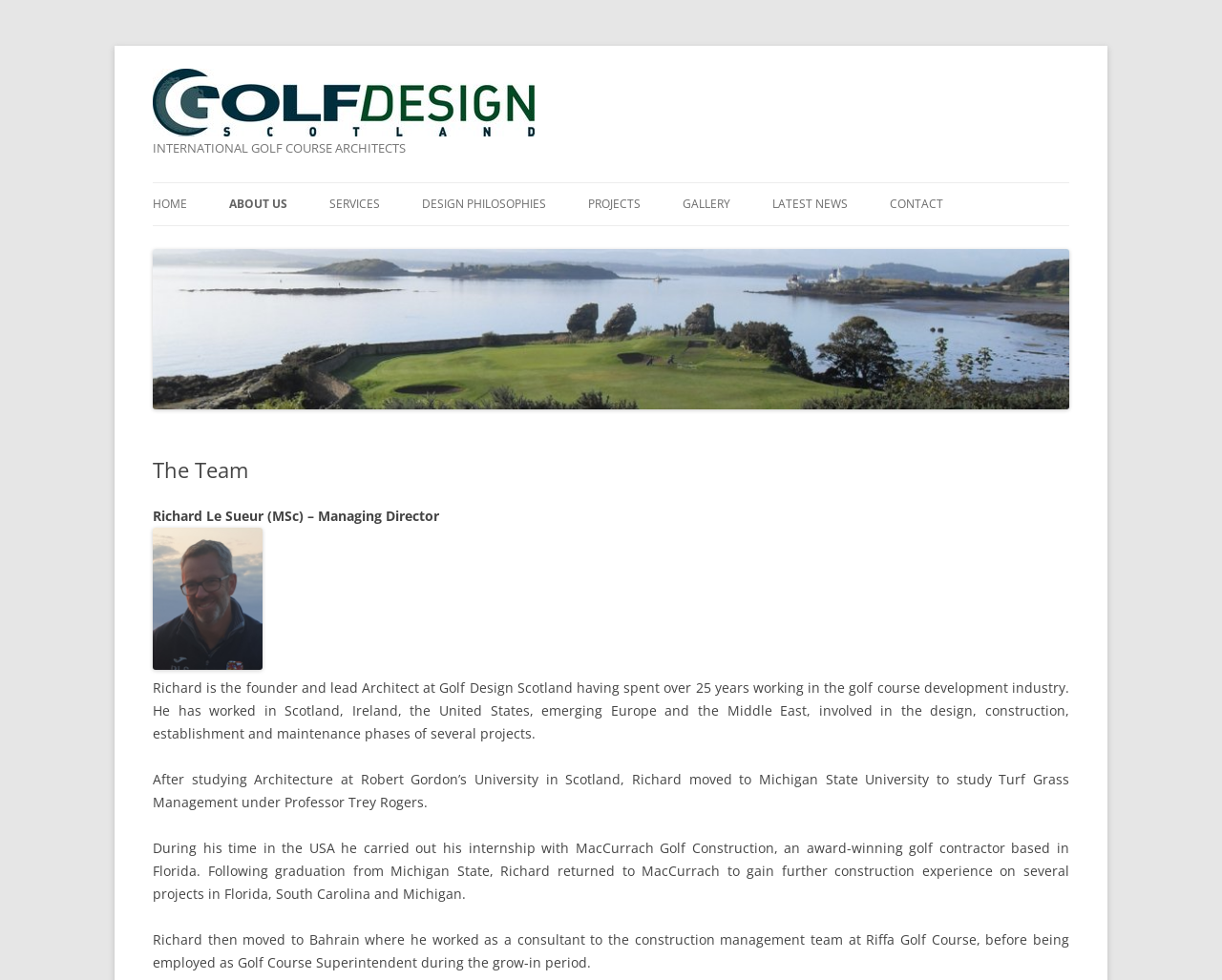Pinpoint the bounding box coordinates of the clickable area necessary to execute the following instruction: "Click on the 'CONTACT' link". The coordinates should be given as four float numbers between 0 and 1, namely [left, top, right, bottom].

[0.728, 0.187, 0.772, 0.23]